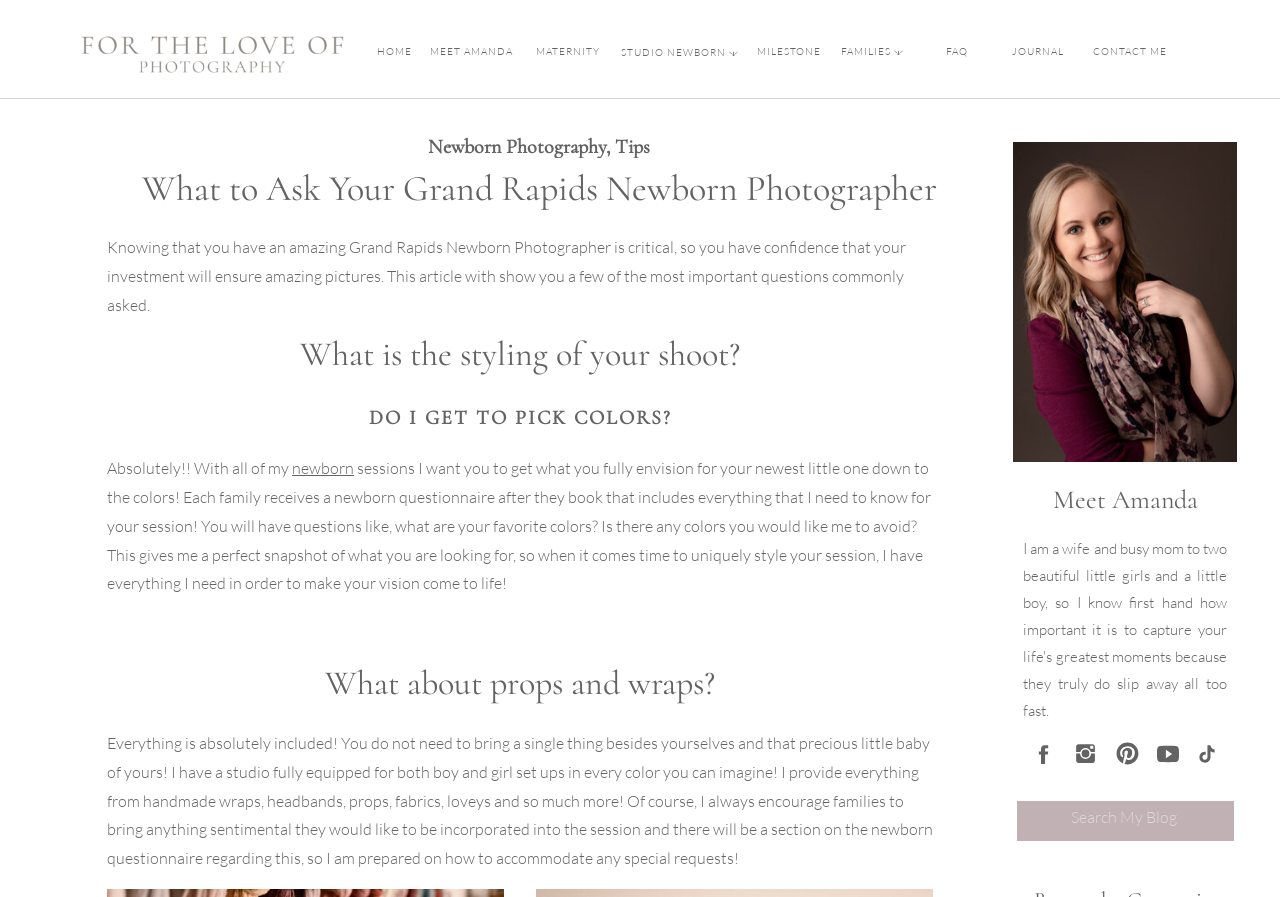Please indicate the bounding box coordinates for the clickable area to complete the following task: "View MILESTONE". The coordinates should be specified as four float numbers between 0 and 1, i.e., [left, top, right, bottom].

[0.591, 0.05, 0.641, 0.065]